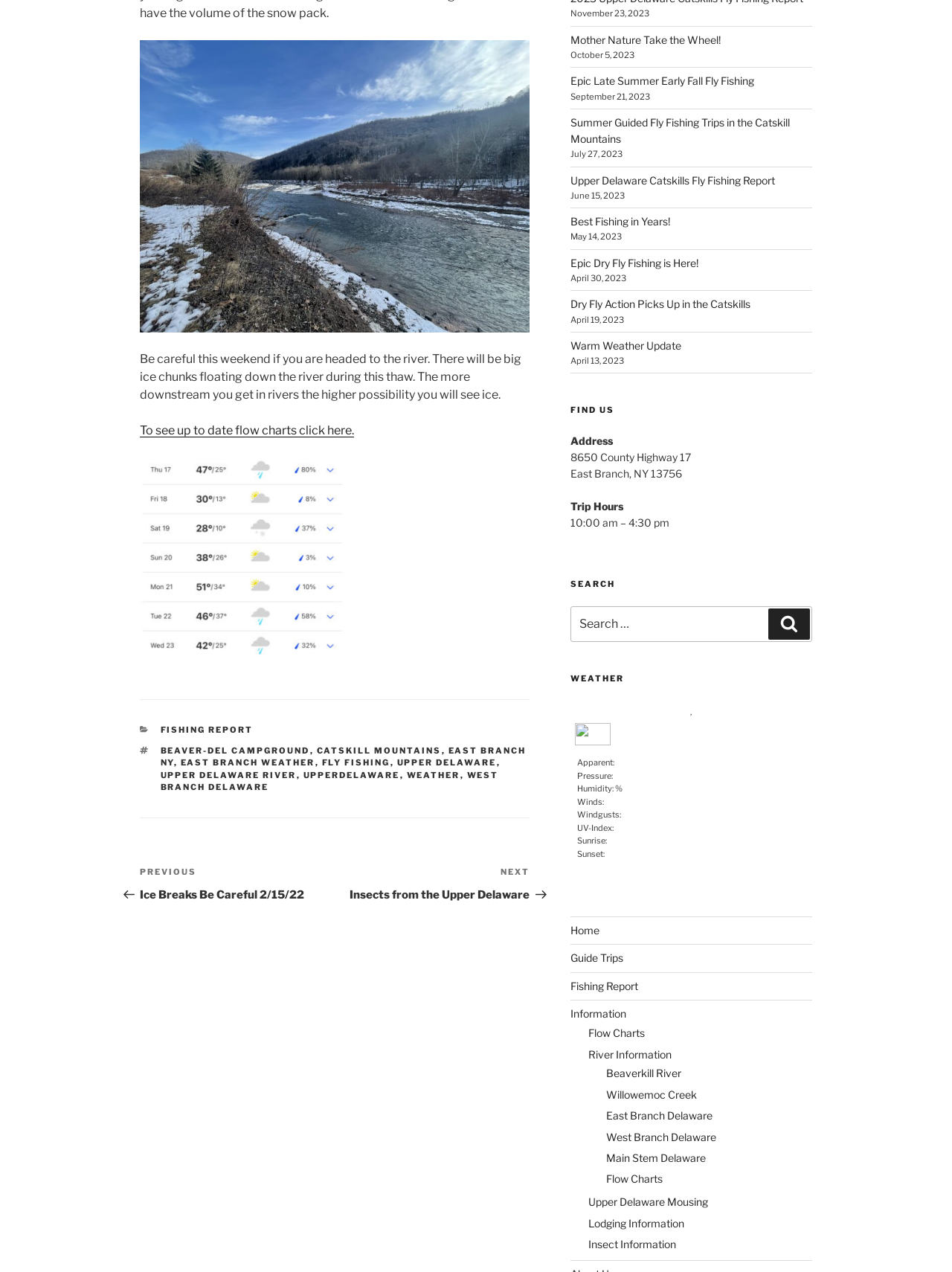For the given element description east branch ny, determine the bounding box coordinates of the UI element. The coordinates should follow the format (top-left x, top-left y, bottom-right x, bottom-right y) and be within the range of 0 to 1.

[0.168, 0.586, 0.553, 0.604]